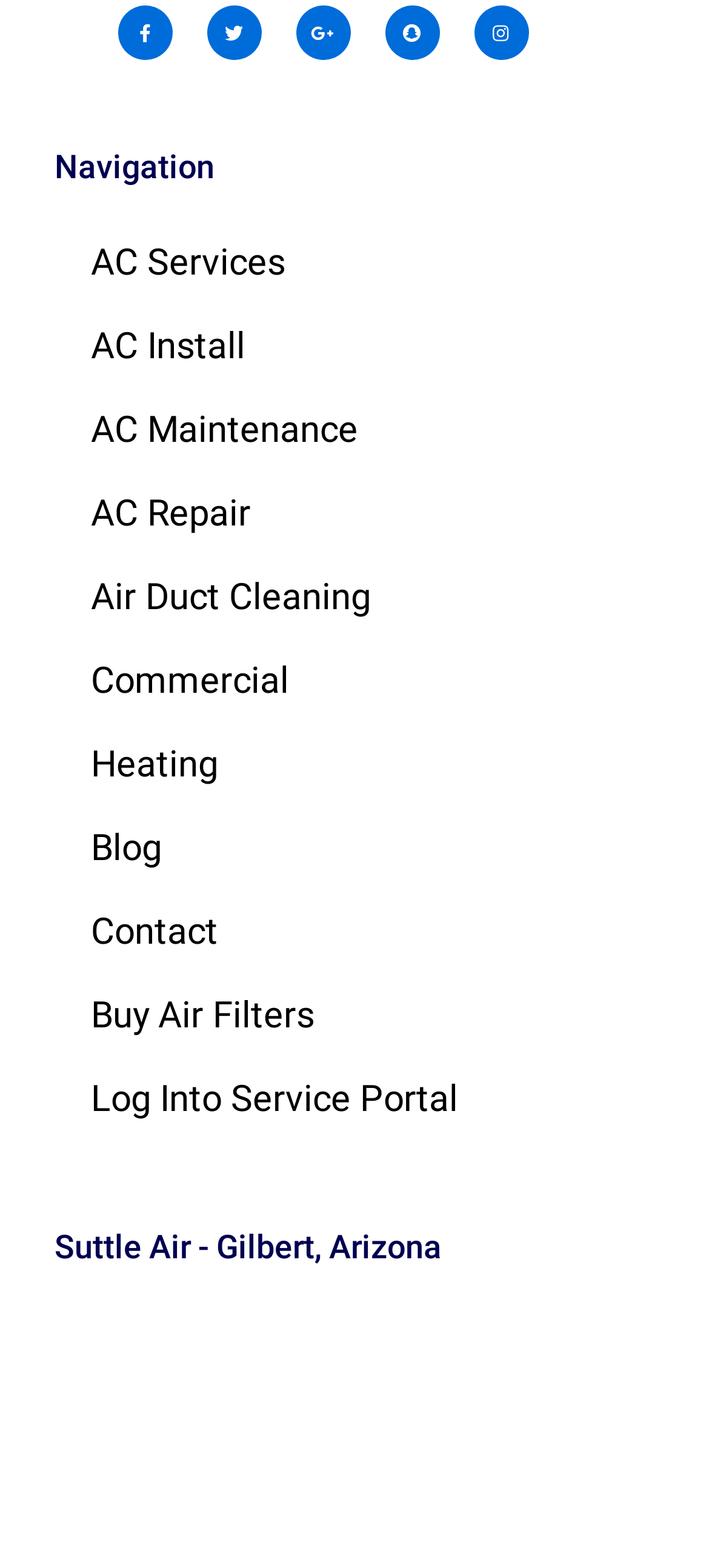Please determine the bounding box coordinates of the element to click in order to execute the following instruction: "Buy air filters". The coordinates should be four float numbers between 0 and 1, specified as [left, top, right, bottom].

[0.077, 0.62, 0.923, 0.673]